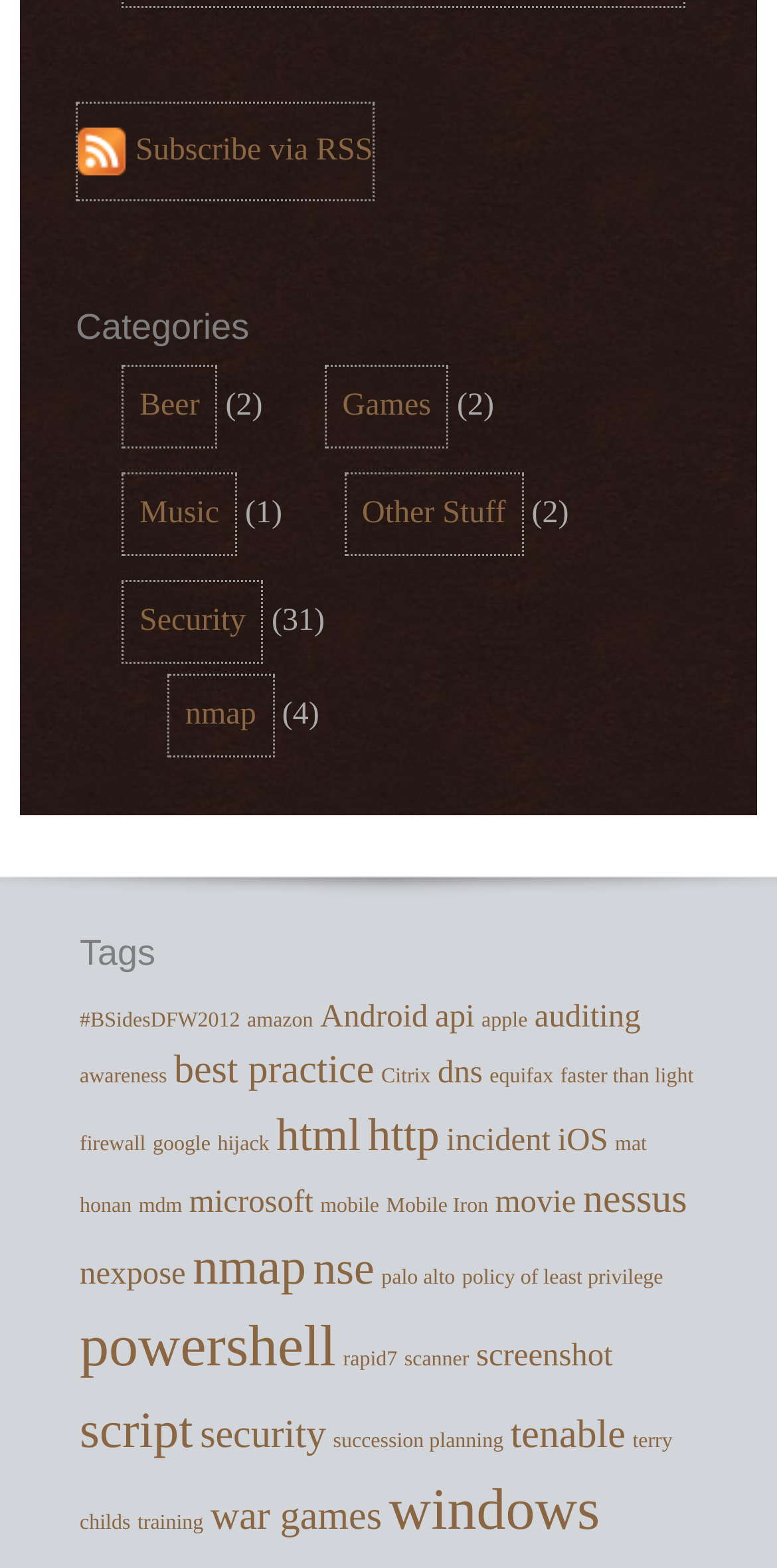Please identify the bounding box coordinates of the element that needs to be clicked to execute the following command: "Subscribe via RSS". Provide the bounding box using four float numbers between 0 and 1, formatted as [left, top, right, bottom].

[0.097, 0.064, 0.482, 0.128]